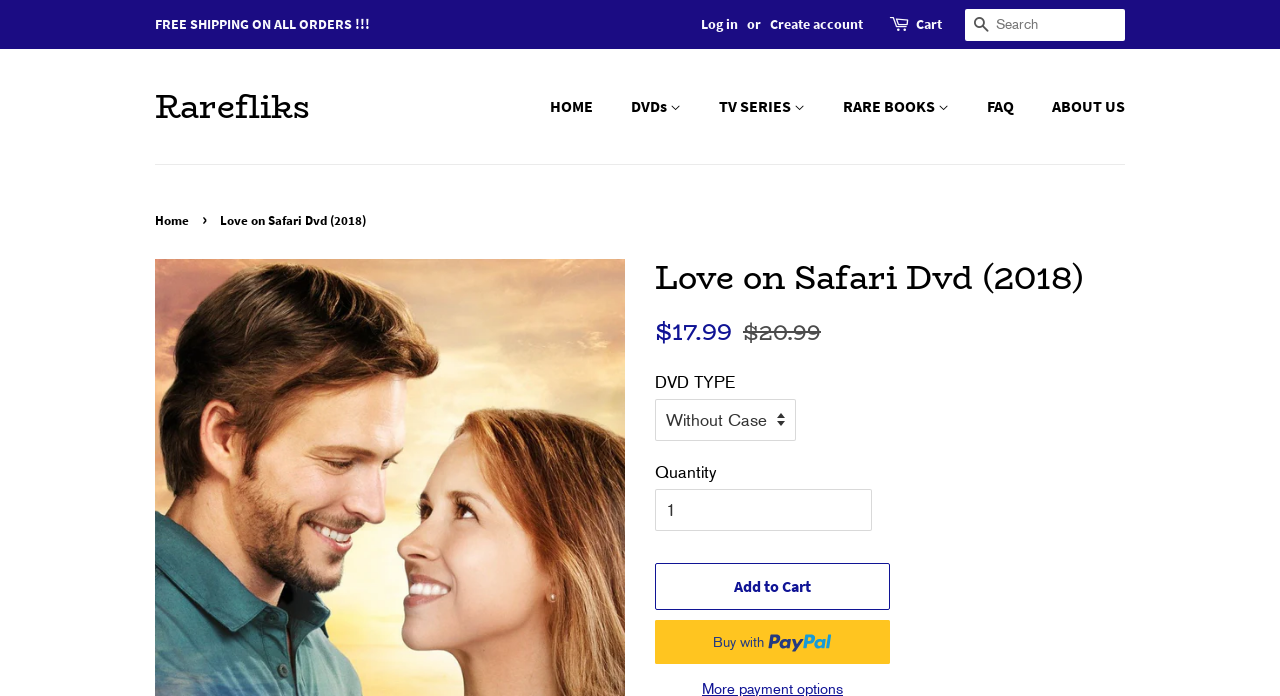Extract the bounding box for the UI element that matches this description: "MUSIC & CONCERTS".

[0.481, 0.663, 0.606, 0.716]